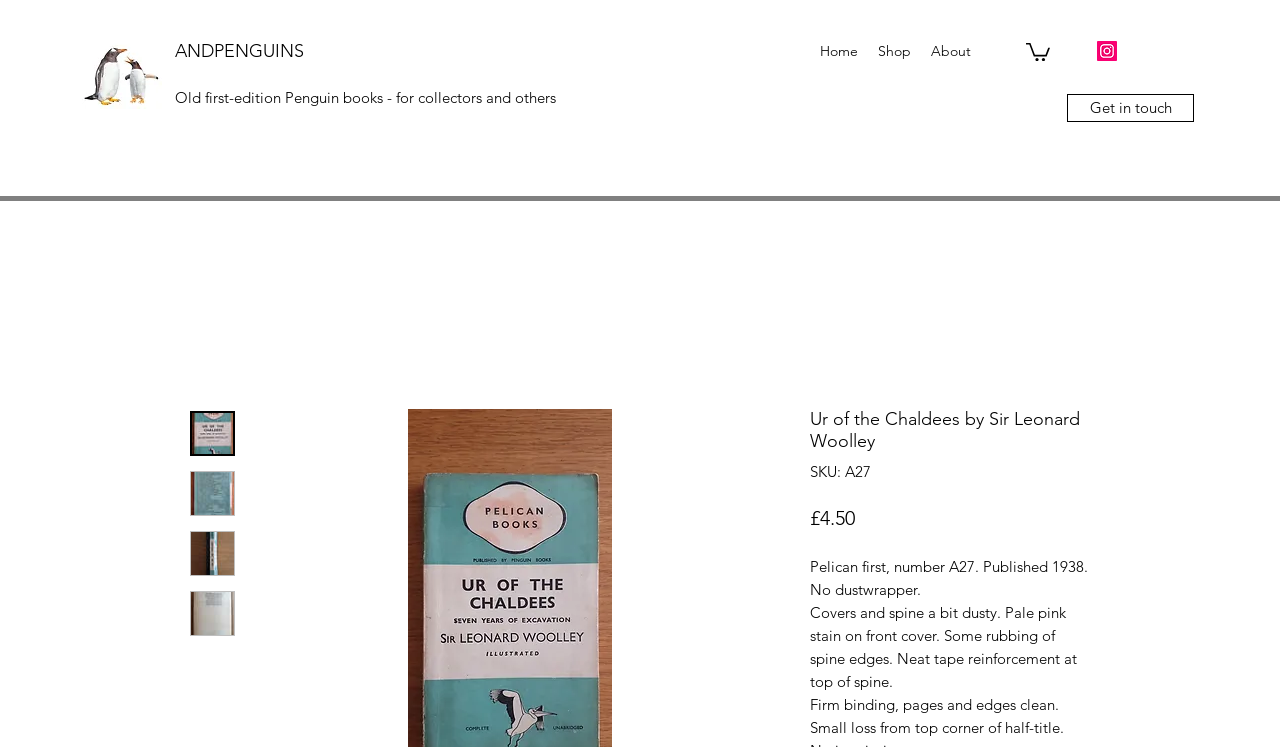Observe the image and answer the following question in detail: What is the price of this book?

I found the price of the book by looking at the product information section, where it says '£4.50' next to the label 'Price'.